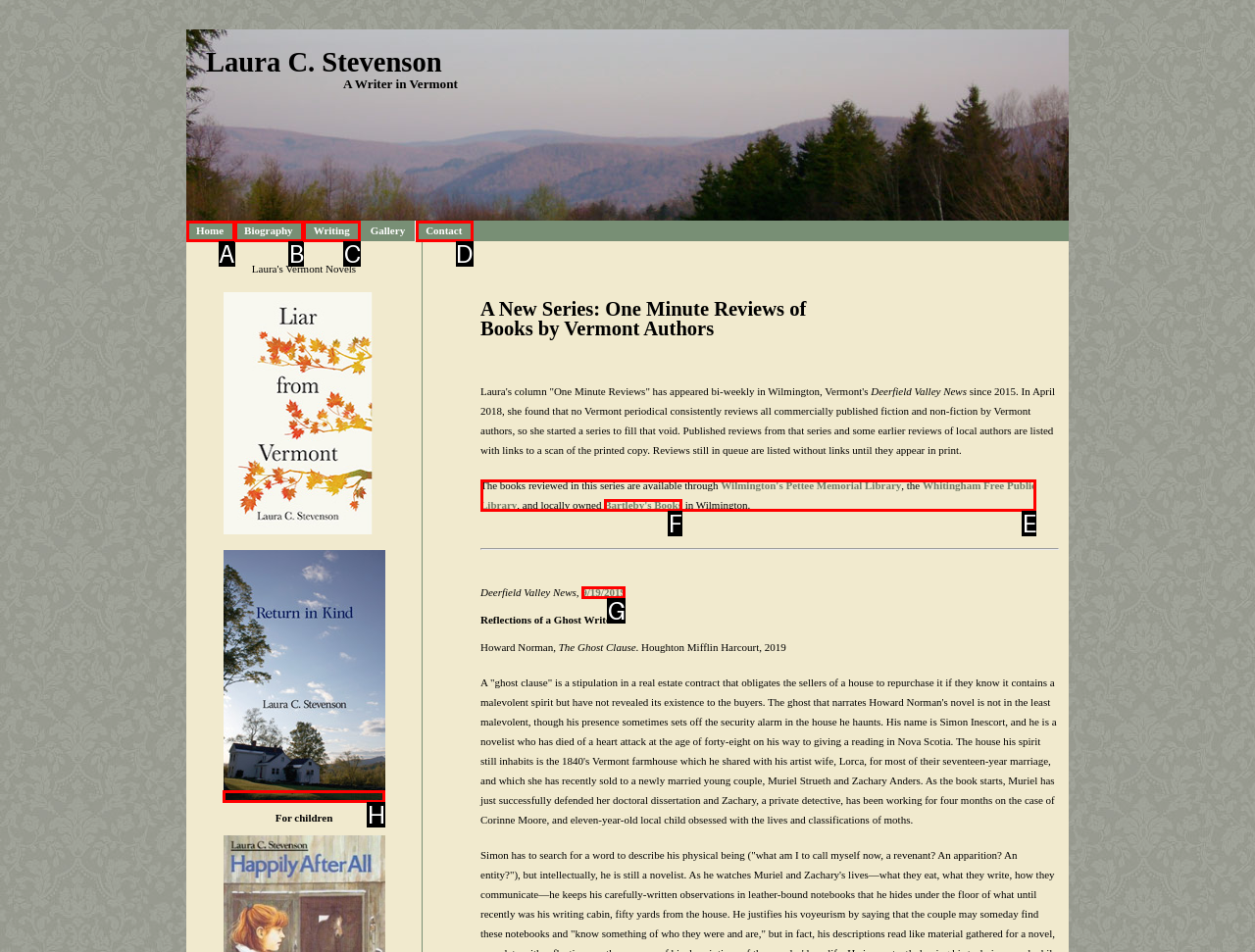From the provided choices, determine which option matches the description: 9/19/2019. Respond with the letter of the correct choice directly.

G